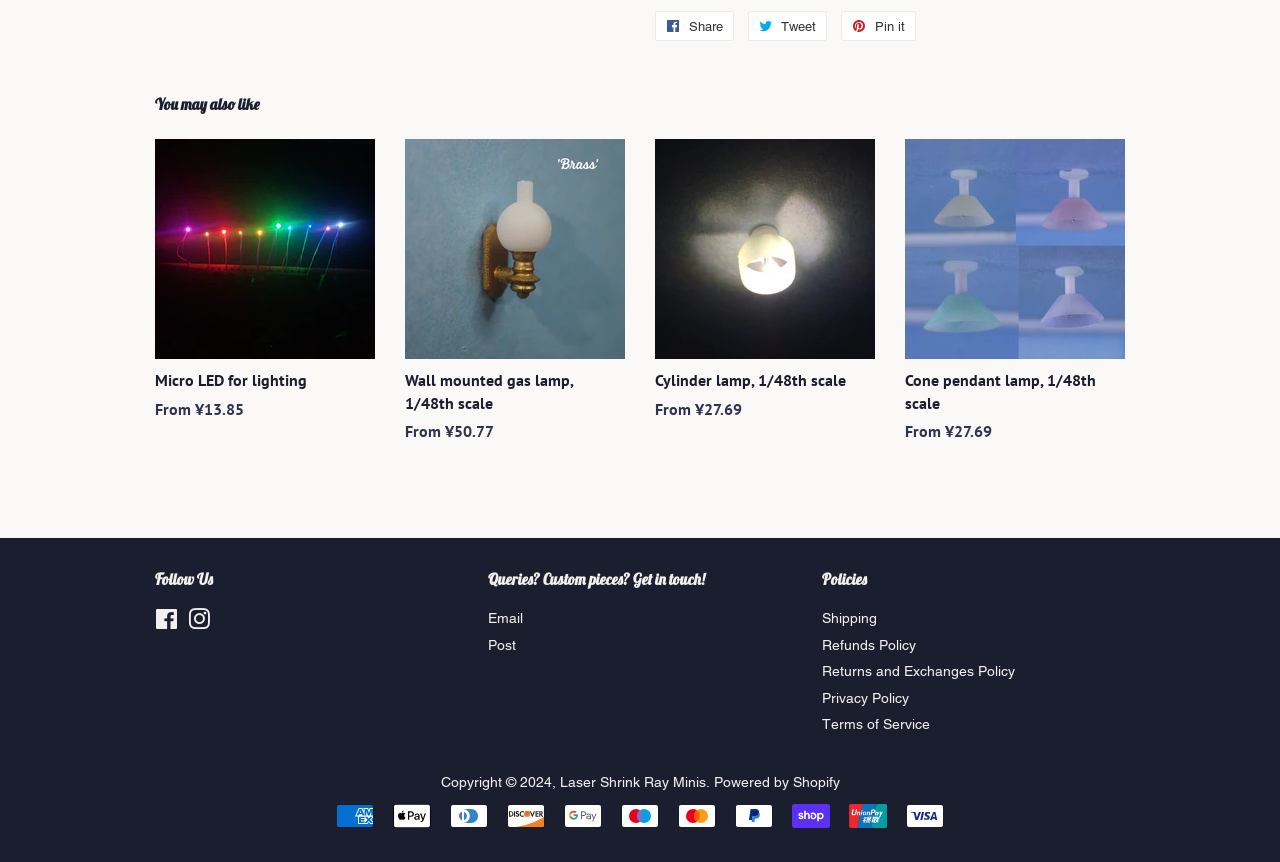What is the price range of the products?
Based on the screenshot, answer the question with a single word or phrase.

¥13.85 to ¥50.77